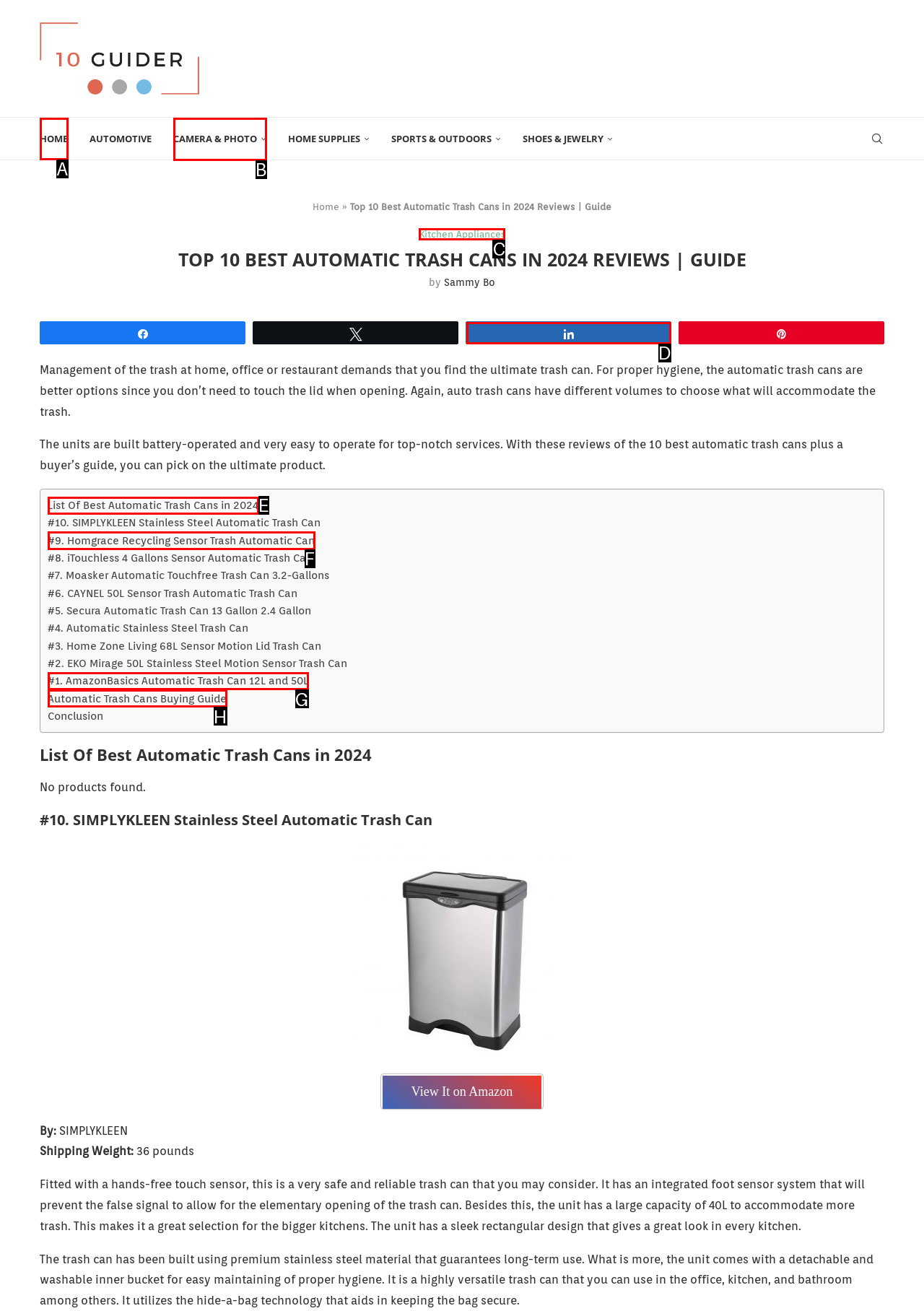Refer to the description: Automatic Trash Cans Buying Guide and choose the option that best fits. Provide the letter of that option directly from the options.

H